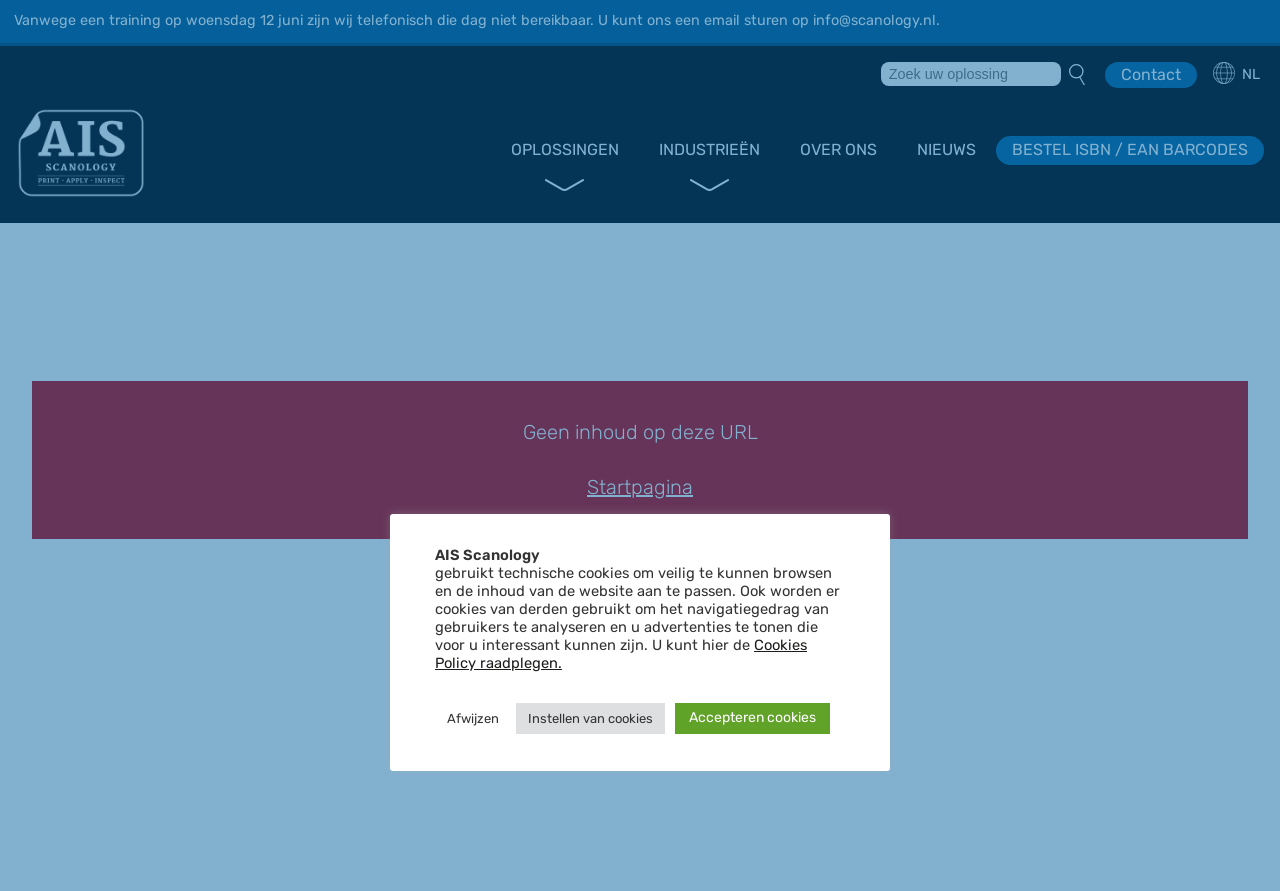Please predict the bounding box coordinates of the element's region where a click is necessary to complete the following instruction: "Search for a solution". The coordinates should be represented by four float numbers between 0 and 1, i.e., [left, top, right, bottom].

[0.688, 0.069, 0.829, 0.096]